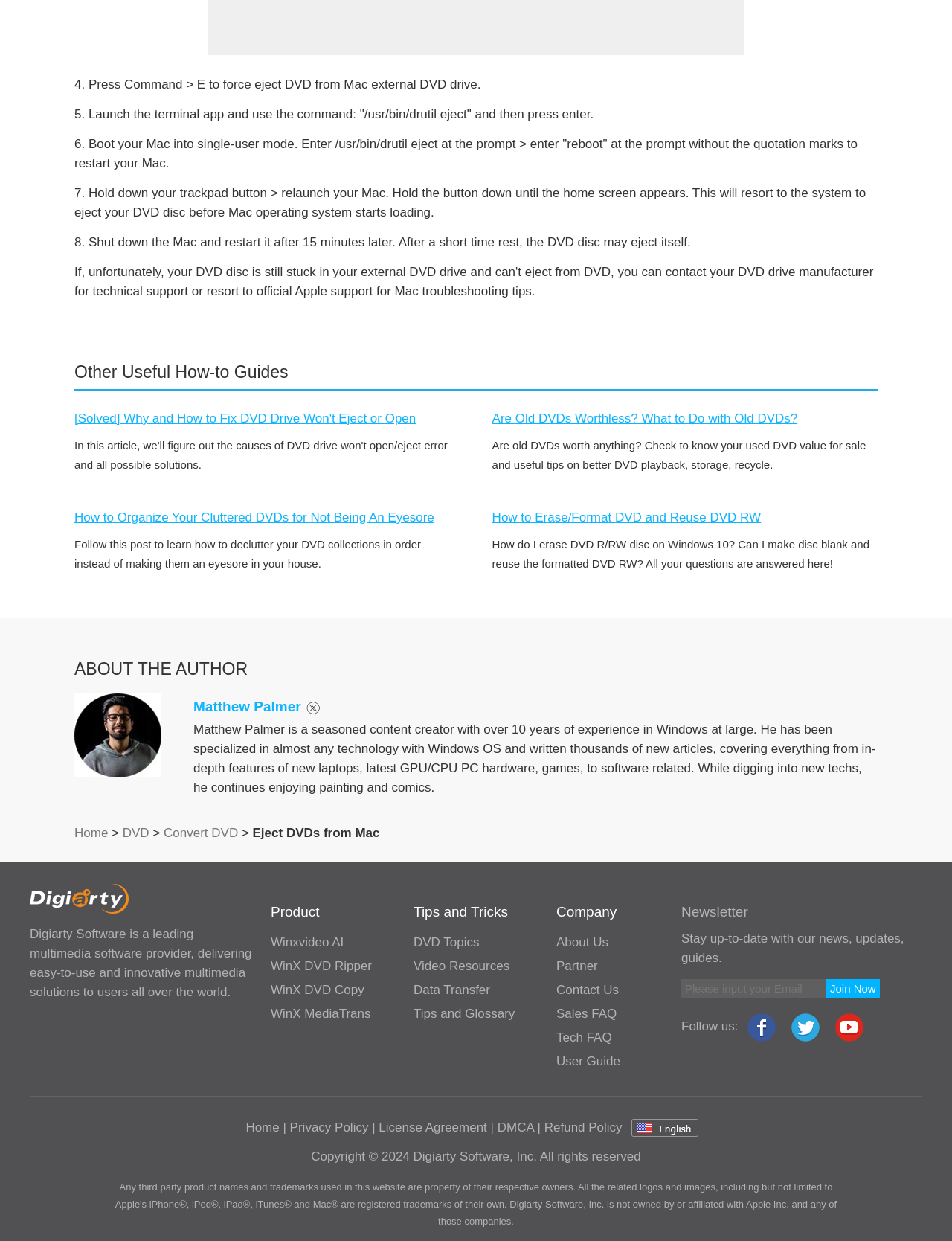Kindly determine the bounding box coordinates for the clickable area to achieve the given instruction: "Join the newsletter".

[0.868, 0.789, 0.924, 0.805]